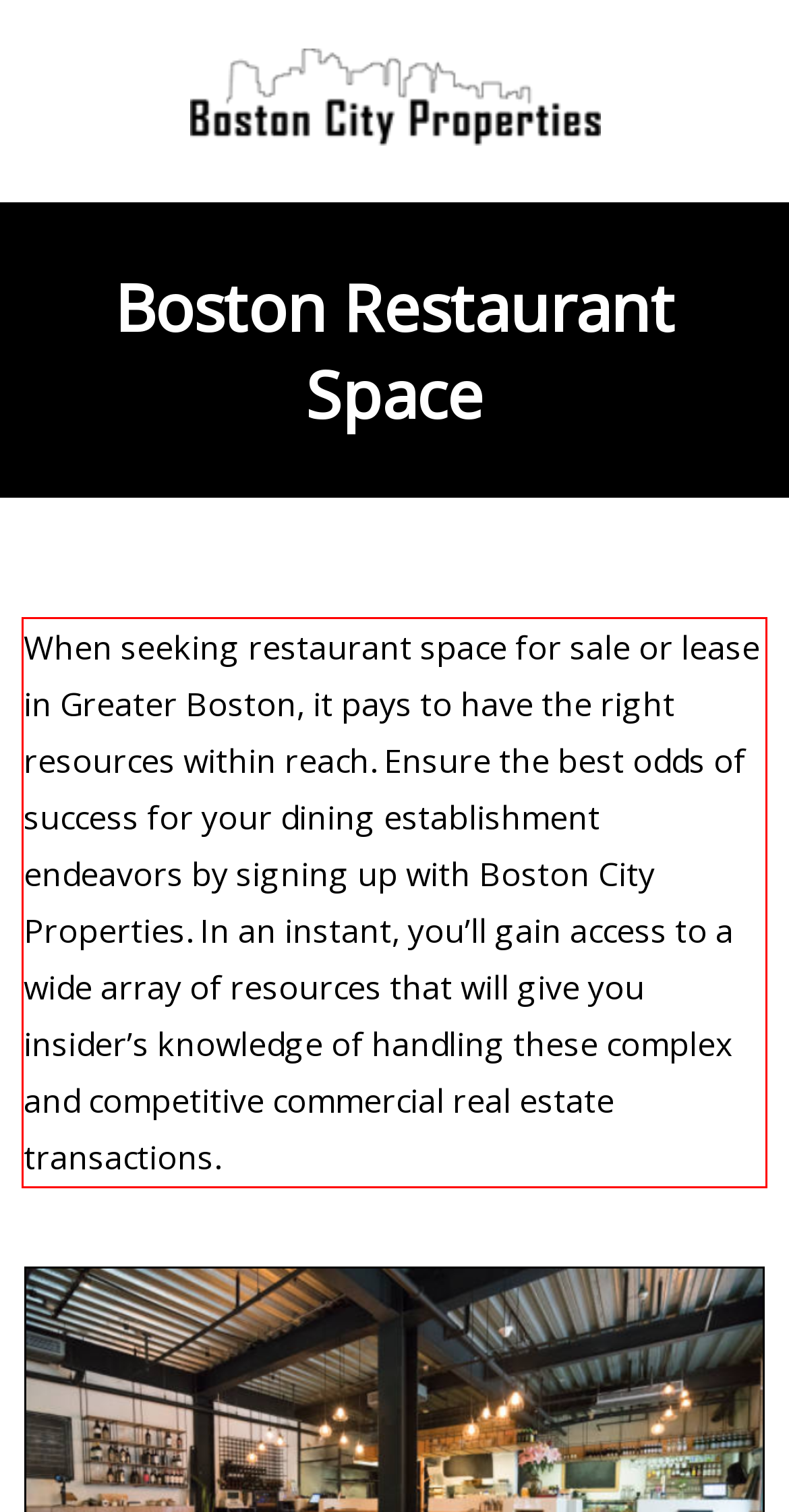You are provided with a screenshot of a webpage that includes a UI element enclosed in a red rectangle. Extract the text content inside this red rectangle.

When seeking restaurant space for sale or lease in Greater Boston, it pays to have the right resources within reach. Ensure the best odds of success for your dining establishment endeavors by signing up with Boston City Properties. In an instant, you’ll gain access to a wide array of resources that will give you insider’s knowledge of handling these complex and competitive commercial real estate transactions.